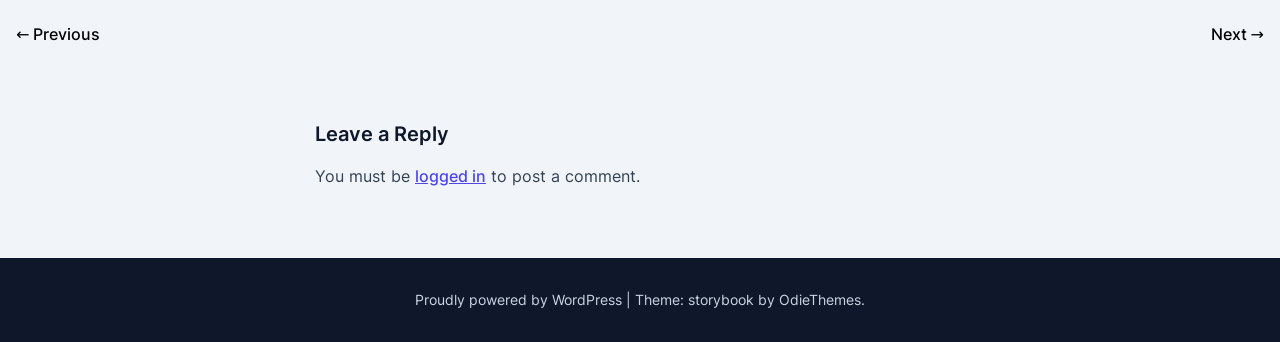Find the bounding box coordinates for the UI element that matches this description: "Next →".

[0.946, 0.07, 0.988, 0.128]